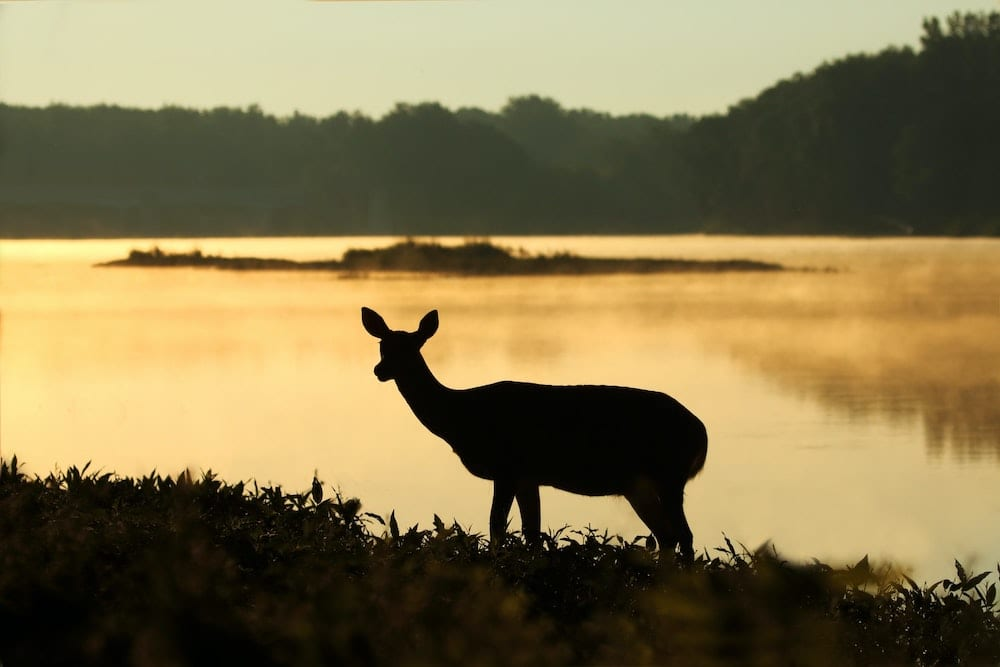What is the deer surrounded by?
Refer to the screenshot and answer in one word or phrase.

Lush greenery